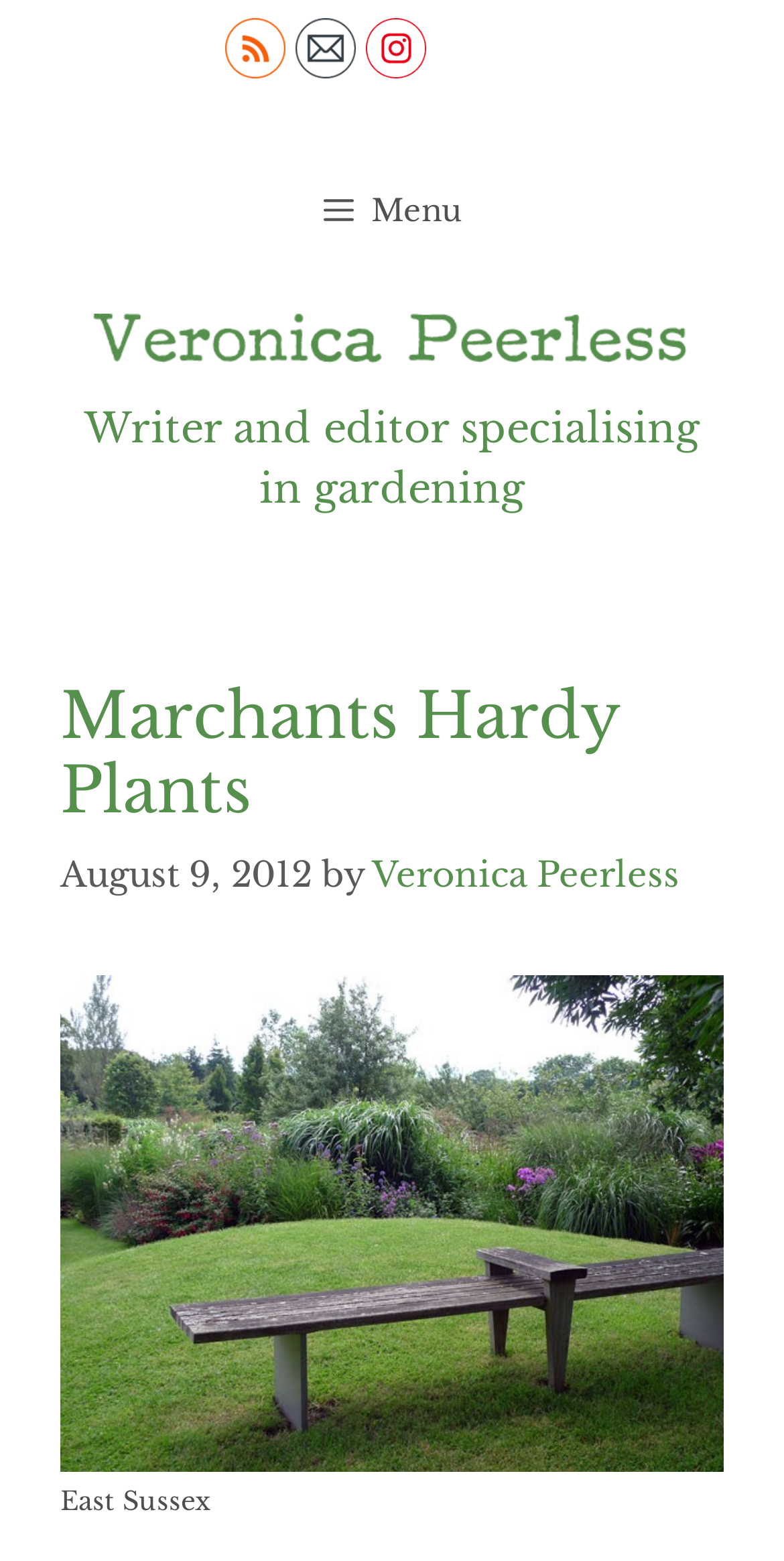Please reply with a single word or brief phrase to the question: 
What is the date of the post?

August 9, 2012